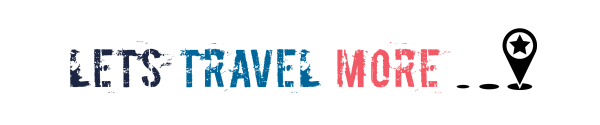Could you please study the image and provide a detailed answer to the question:
What does the graphic element resemble?

The graphic element accompanying the text is a symbol that resembles a location pin with a star, which represents adventure and exploration, fitting for a travel-oriented brand.